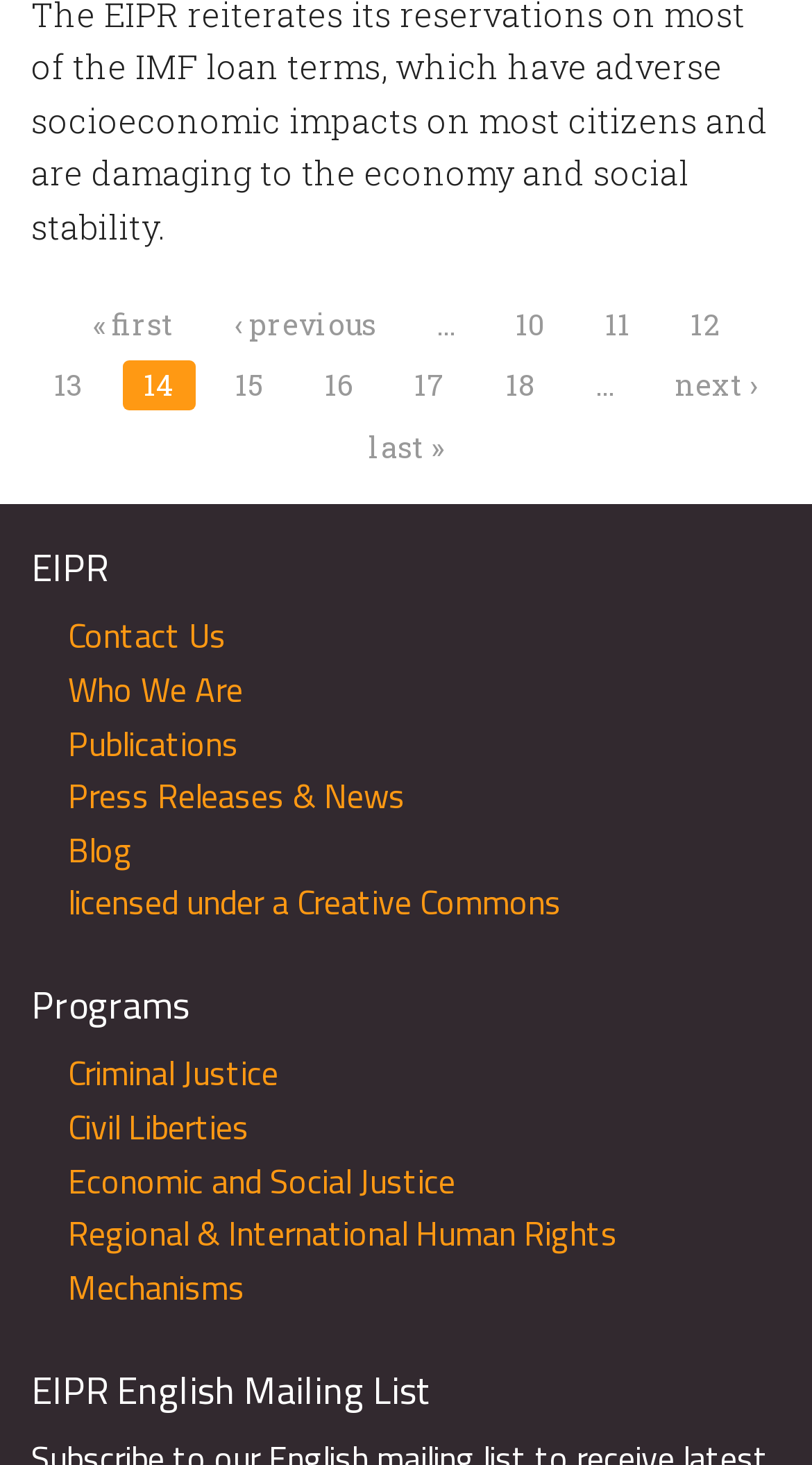Identify the coordinates of the bounding box for the element that must be clicked to accomplish the instruction: "read about criminal justice".

[0.084, 0.711, 0.343, 0.754]